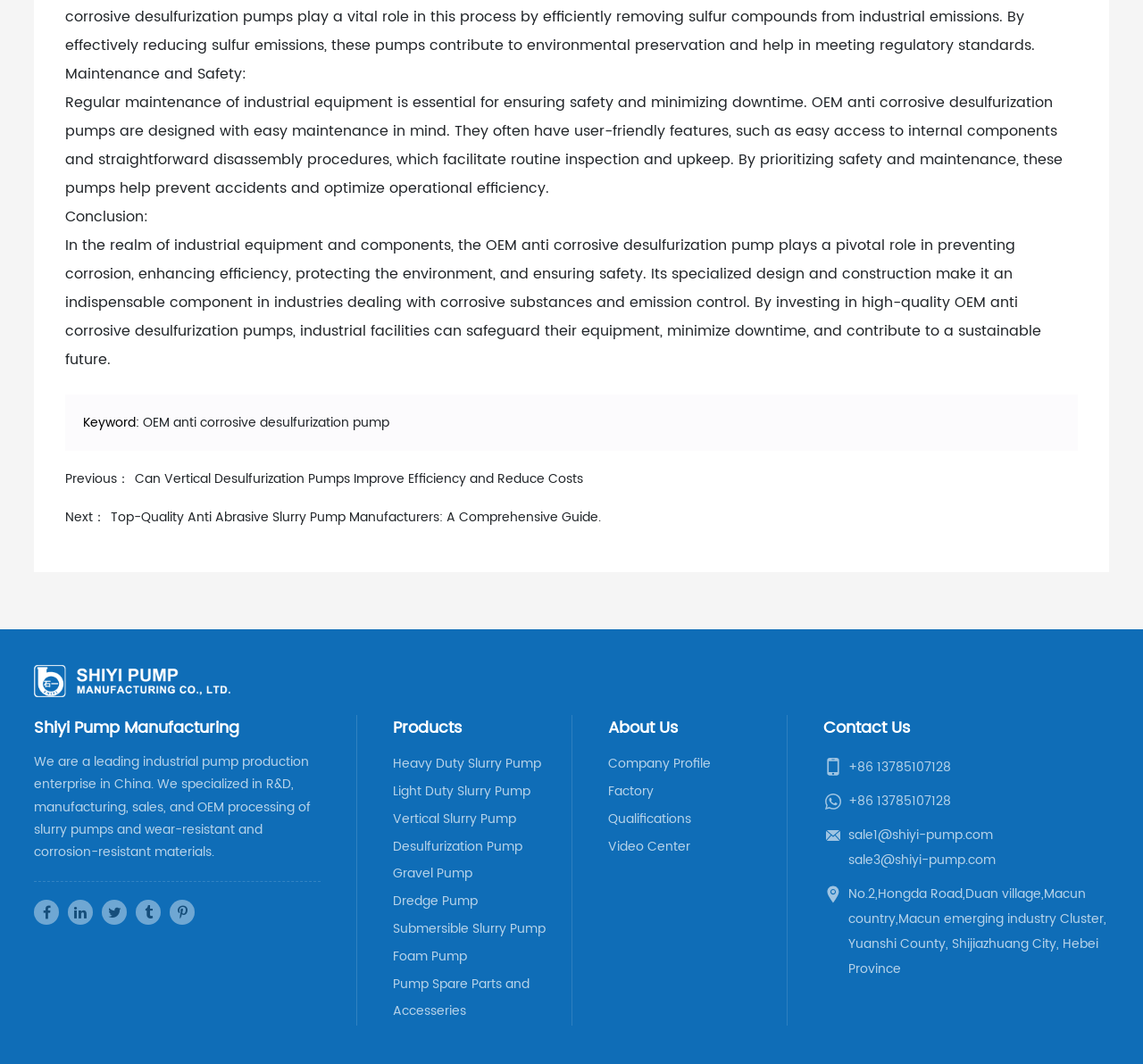Locate the bounding box of the UI element described by: "Vertical Slurry Pump" in the given webpage screenshot.

[0.344, 0.76, 0.452, 0.779]